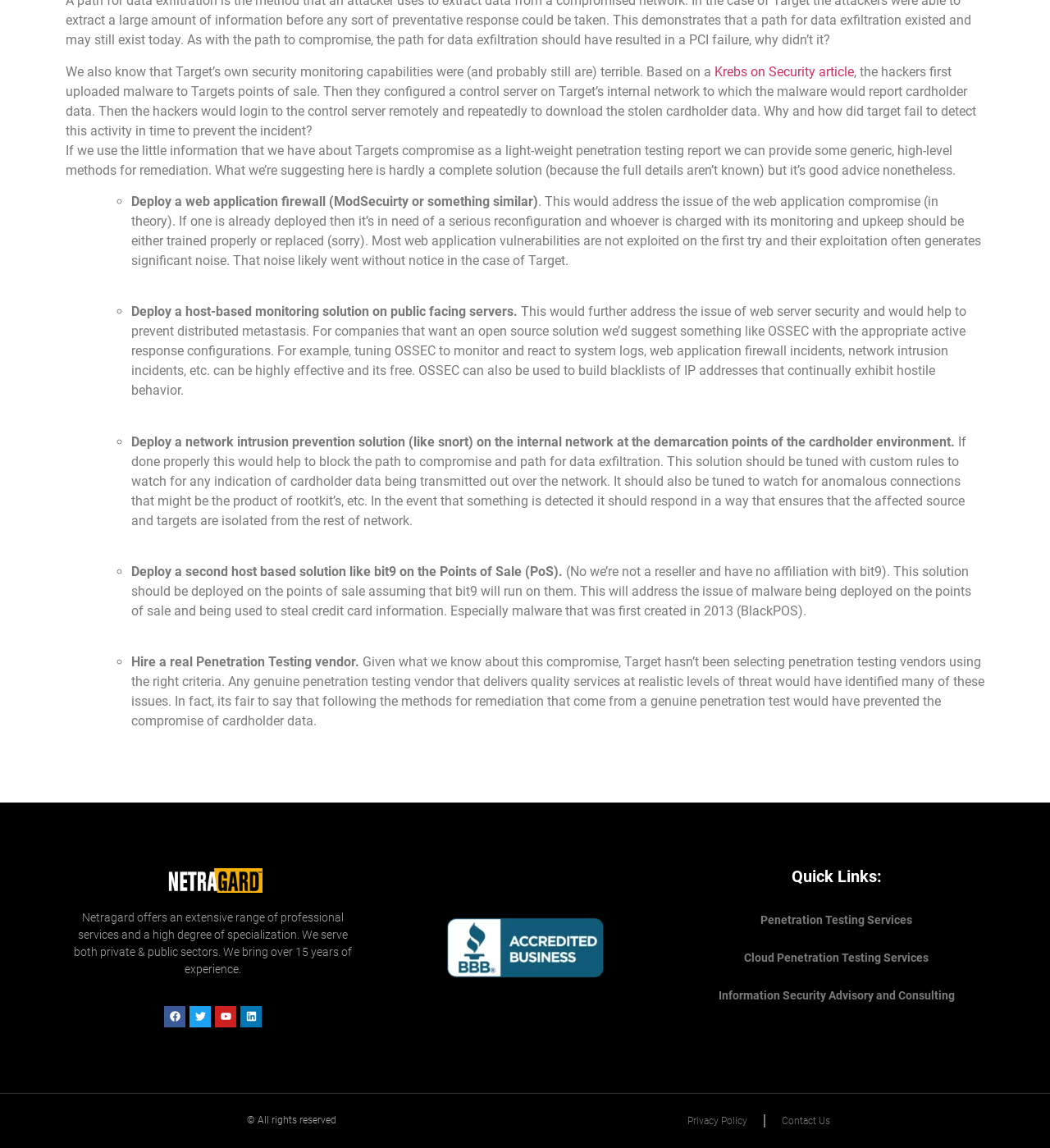Please identify the coordinates of the bounding box that should be clicked to fulfill this instruction: "Click the 'Deploy a web application firewall (ModSecuirty or something similar)' list item".

[0.125, 0.169, 0.512, 0.182]